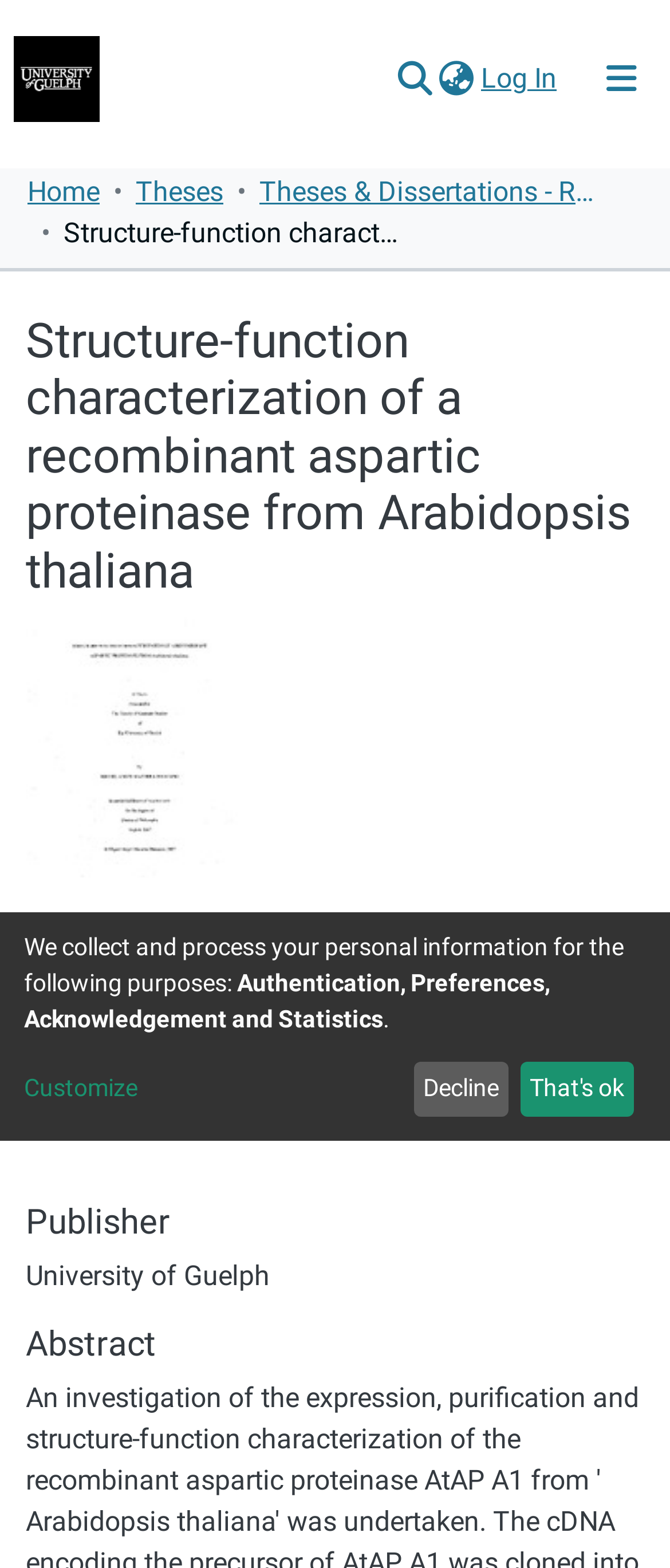Locate the bounding box coordinates of the area where you should click to accomplish the instruction: "Toggle navigation".

[0.856, 0.028, 1.0, 0.072]